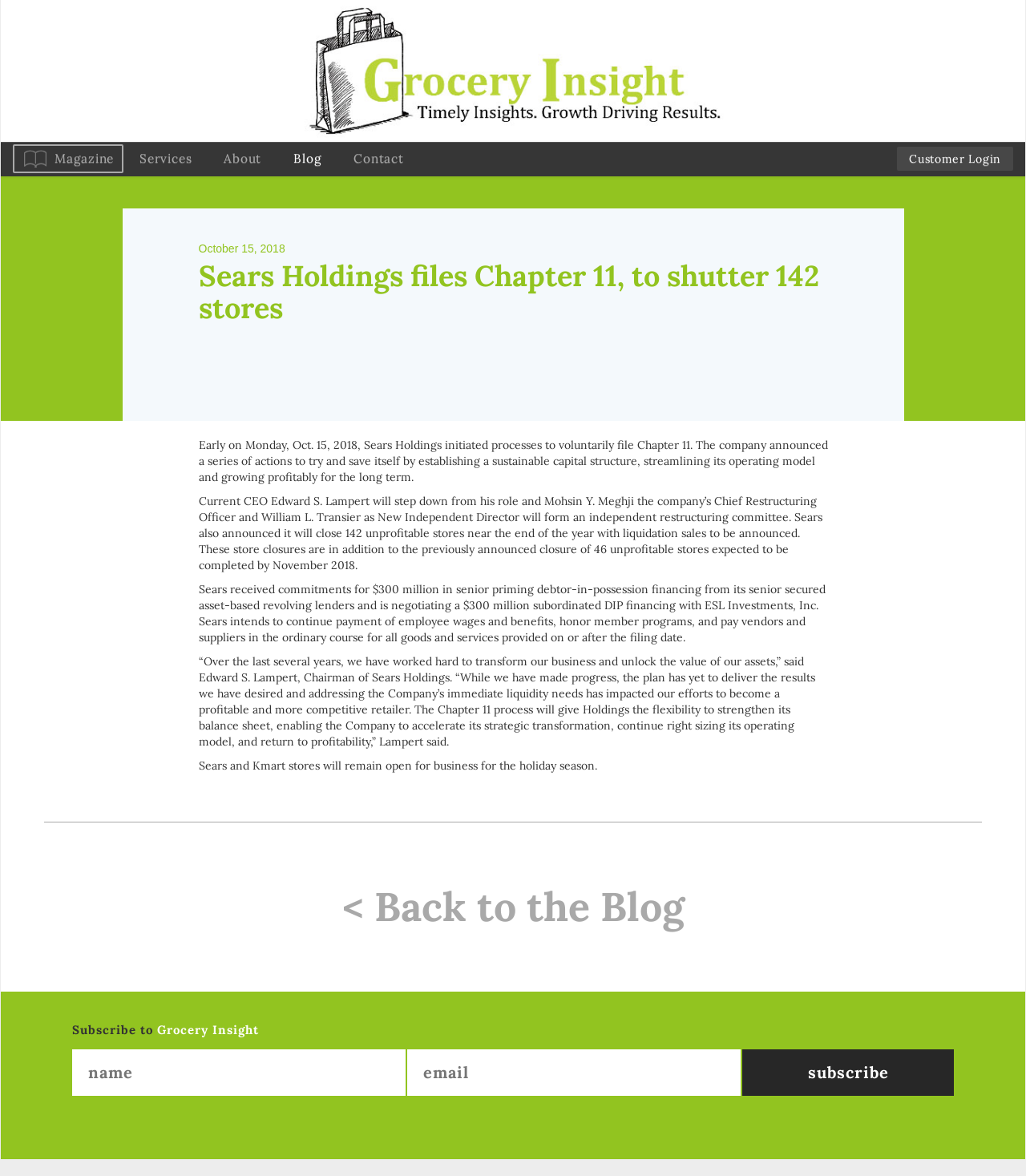Can you pinpoint the bounding box coordinates for the clickable element required for this instruction: "View Magazine"? The coordinates should be four float numbers between 0 and 1, i.e., [left, top, right, bottom].

[0.014, 0.124, 0.119, 0.146]